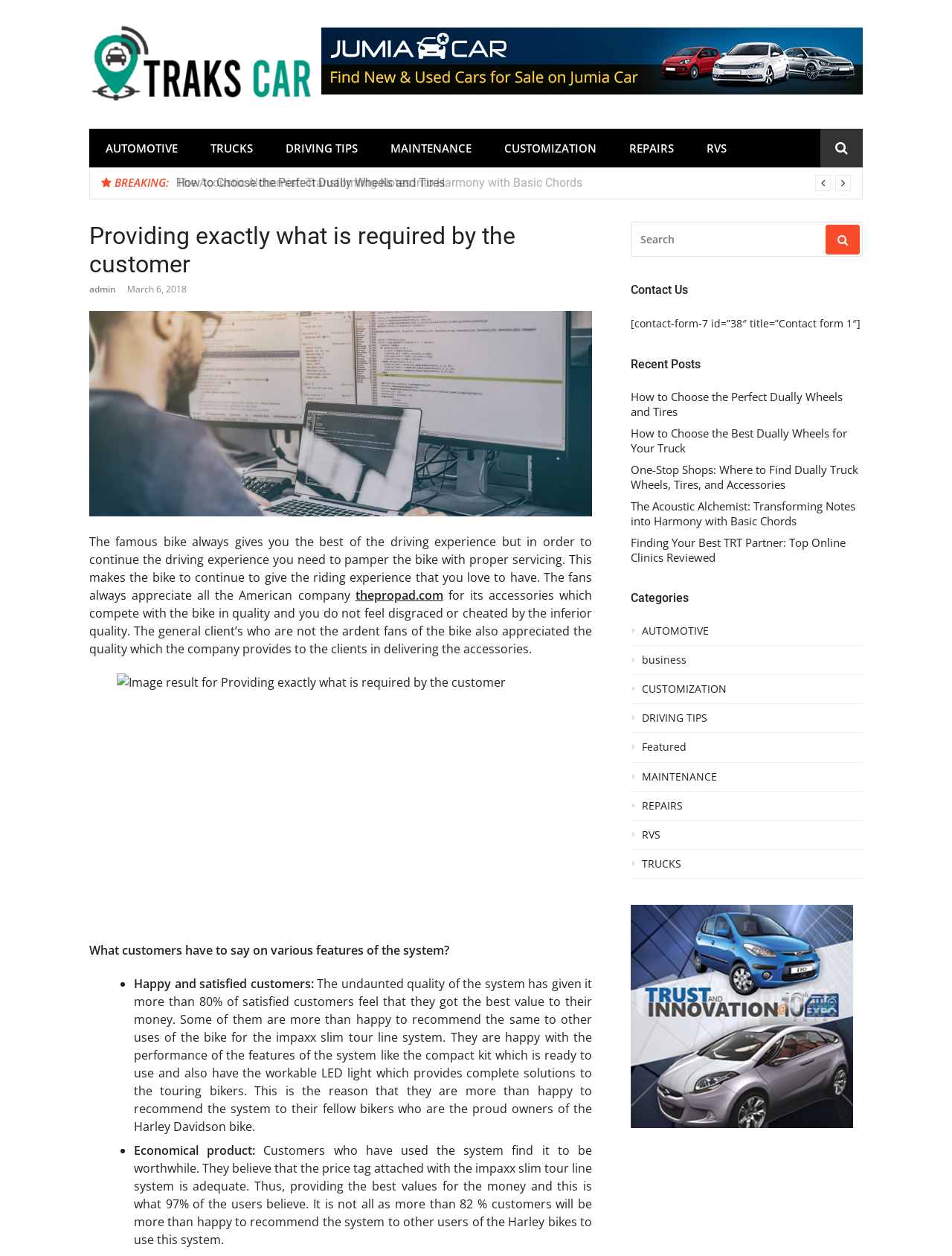Elaborate on the different components and information displayed on the webpage.

The webpage is about Trakscar, a company that provides automotive services and products. At the top of the page, there is a logo and a navigation menu with links to different categories such as AUTOMOTIVE, TRUCKS, DRIVING TIPS, MAINTENANCE, CUSTOMIZATION, REPAIRS, and RVS.

Below the navigation menu, there is a breaking news section with a heading "BREAKING:" and a dropdown list of news articles. The first article is selected and its title is "How to Choose the Perfect Dually Wheels and Tires".

On the left side of the page, there is a section with a heading "Providing exactly what is required by the customer" and a subheading "The famous bike always gives you the best of the driving experience...". This section contains a block of text discussing the importance of proper servicing for bikes and how Trakscar provides high-quality accessories.

Below this section, there is an image related to the topic, and then a section with customer testimonials. This section has a heading "What customers have to say on various features of the system?" and lists two points: "Happy and satisfied customers" and "Economical product". Each point has a brief description and a list marker.

On the right side of the page, there is a complementary section with a search bar, a contact form, and a list of recent posts. The search bar has a placeholder text "SEARCH FOR:" and a search button with a magnifying glass icon. The contact form has a title "Contact form 1" and a brief description. The recent posts section lists five articles with links to each article.

Below the recent posts section, there is a categories section with links to different categories such as AUTOMOTIVE, business, CUSTOMIZATION, DRIVING TIPS, Featured, MAINTENANCE, REPAIRS, RVS, and TRUCKS.